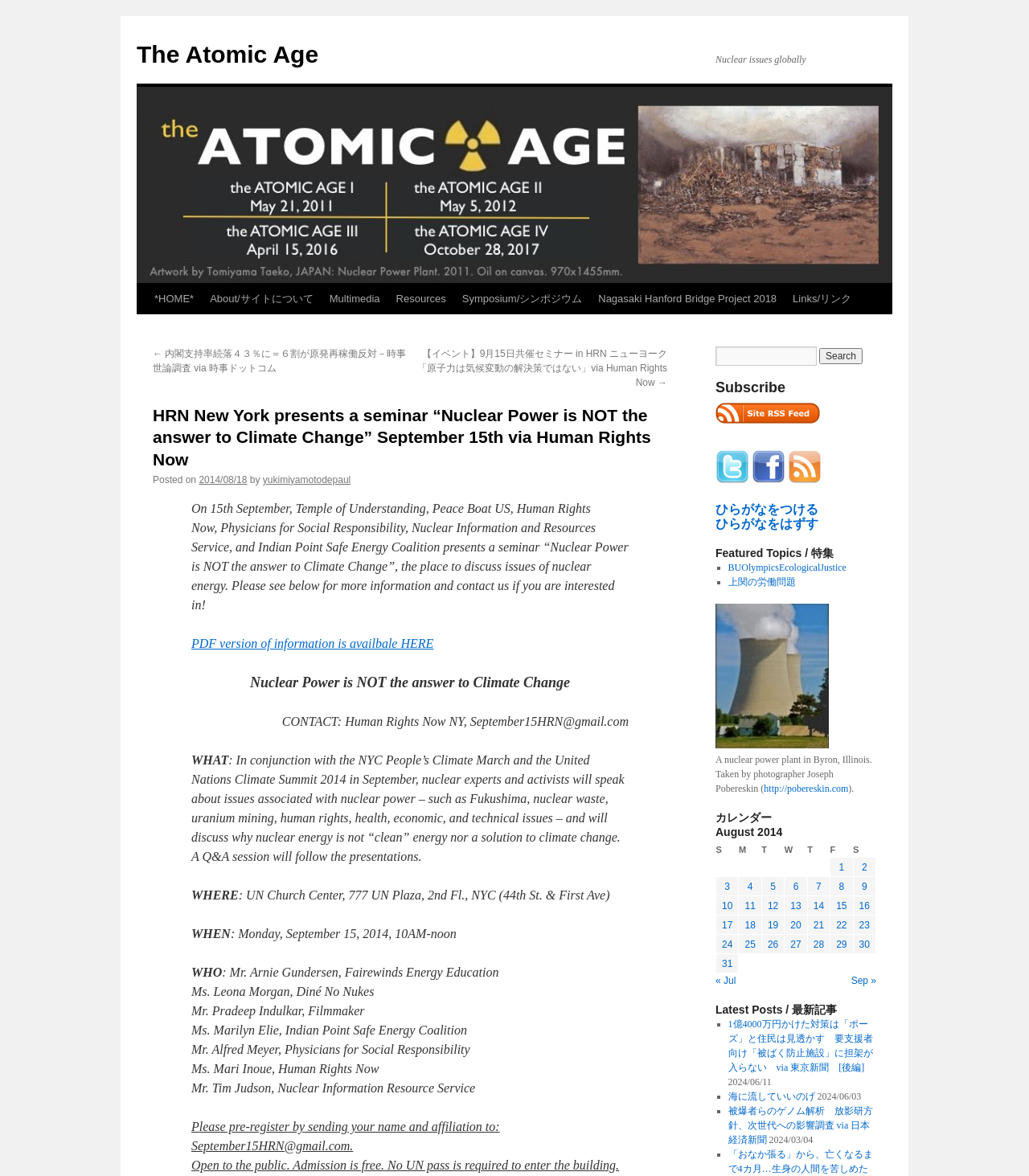Who is the organizer of the seminar?
Please use the image to provide a one-word or short phrase answer.

HRN New York